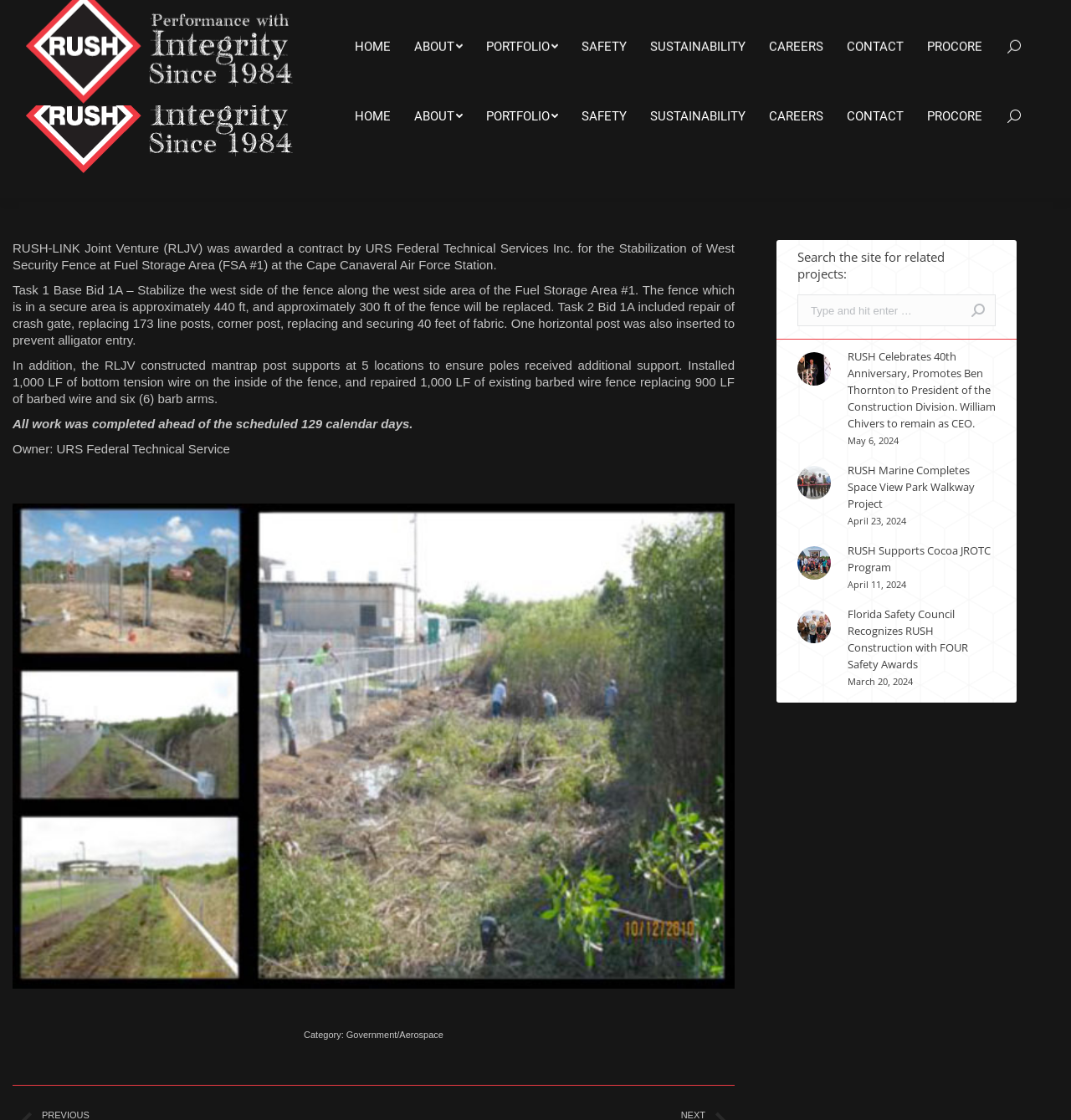Illustrate the webpage's structure and main components comprehensively.

This webpage is about RUSH Construction, Inc., RUSH Marine, LLC., and RUSH Facilities, LLC., a general contractor, design/build, construction manager, marine construction, and facilities management company in Central Florida. 

At the top of the page, there are five social media links to Linkedin, Twitter, Facebook, Instagram, and YouTube, aligned horizontally. Below these links, there is a company logo and a horizontal menu bar with eight menu items: HOME, ABOUT, PORTFOLIO, SAFETY, SUSTAINABILITY, CAREERS, CONTACT, and PROCORE. 

On the left side of the page, there is a search bar with a magnifying glass icon. Below the search bar, there is a project description about the Stabilization of West Security Fence at Fuel Storage Area (FSA #1) at the Cape Canaveral Air Force Station. The project description is divided into four paragraphs, detailing the tasks and accomplishments of the project. 

To the right of the project description, there is an image related to the project. Below the image, there is a category label "Government/Aerospace" and a "Project navigation" heading. 

Further down the page, there is a "Search the site for related projects" section with a search bar and a "Go!" button. Below this section, there are four article previews with images, titles, and dates, which appear to be news articles or blog posts about the company's projects and achievements. 

At the very bottom of the page, there is a "Go to Top" link.